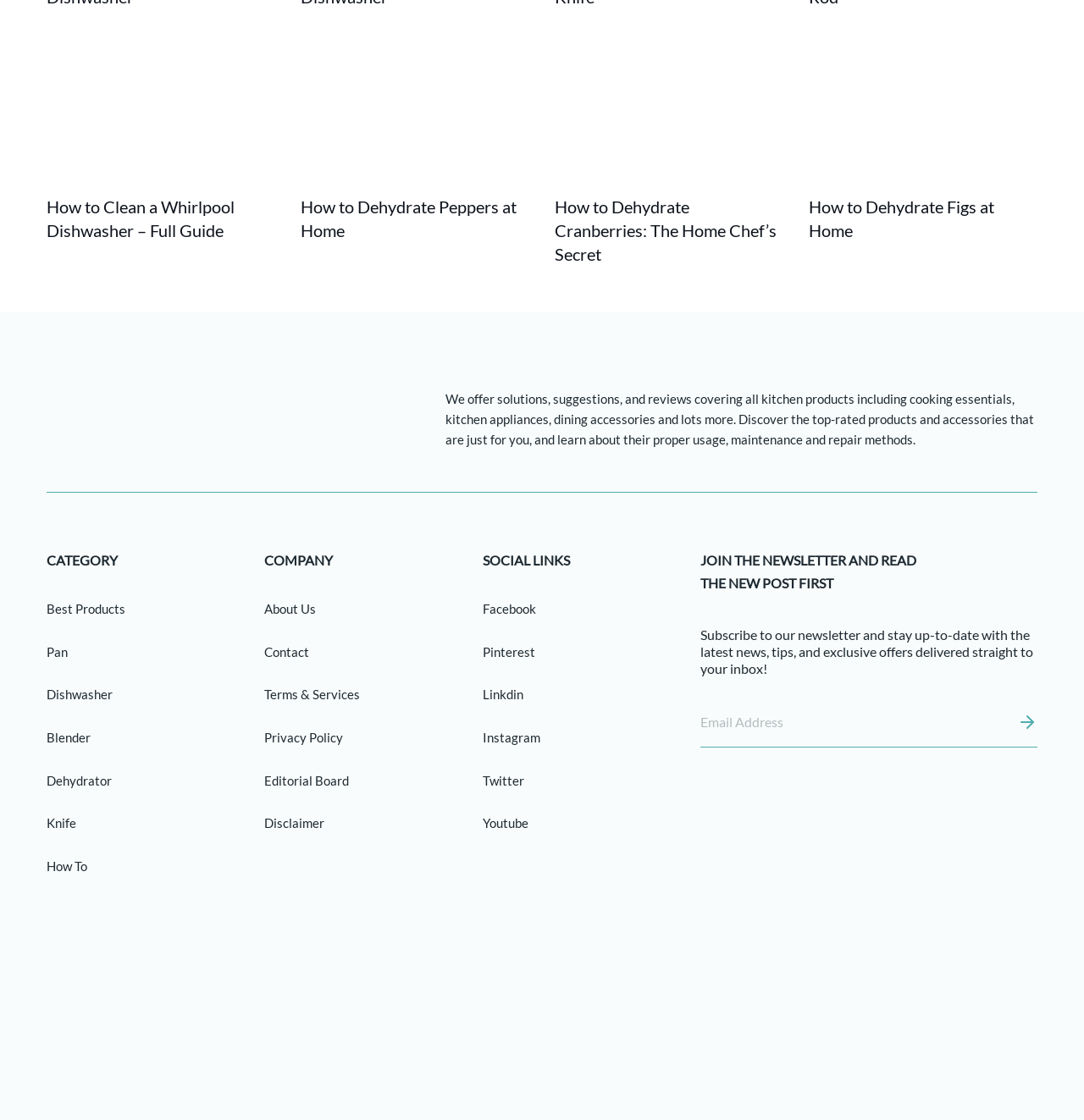Given the element description Are You OK? Service, predict the bounding box coordinates for the UI element in the webpage screenshot. The format should be (top-left x, top-left y, bottom-right x, bottom-right y), and the values should be between 0 and 1.

None